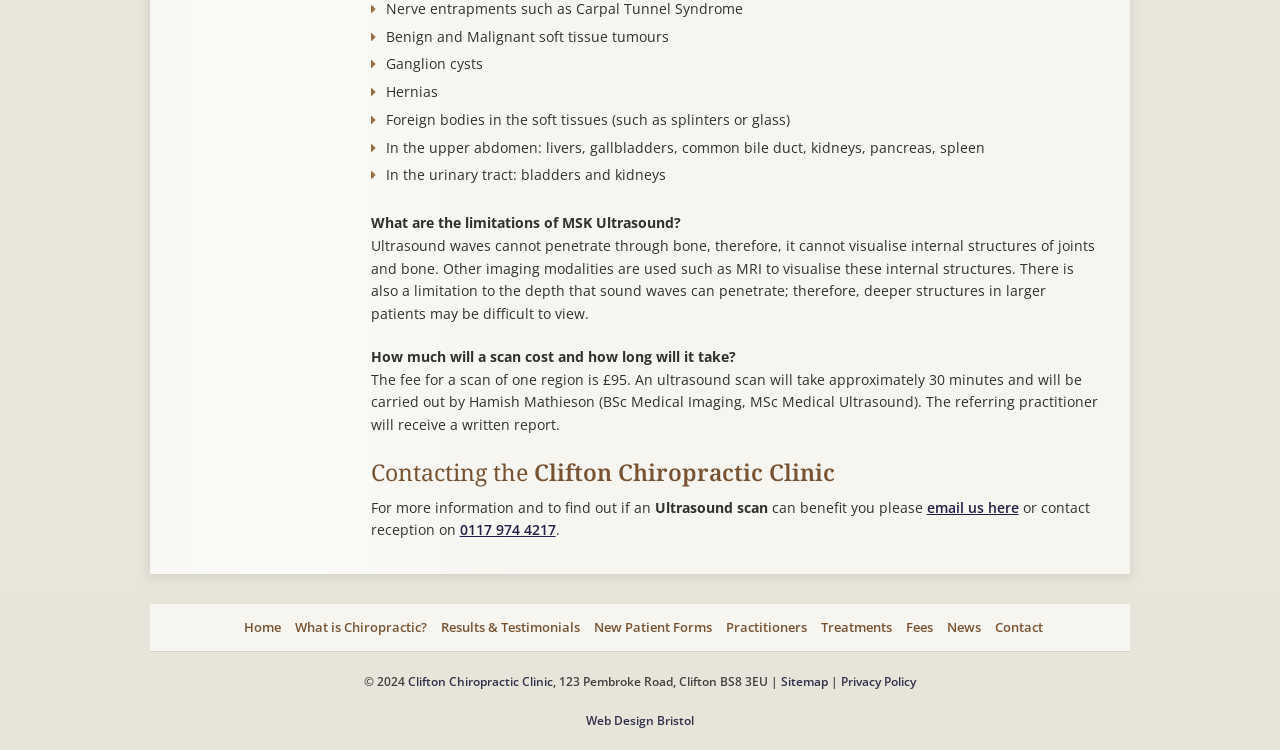Determine the bounding box coordinates for the element that should be clicked to follow this instruction: "View the clinic's sitemap". The coordinates should be given as four float numbers between 0 and 1, in the format [left, top, right, bottom].

[0.61, 0.897, 0.647, 0.92]